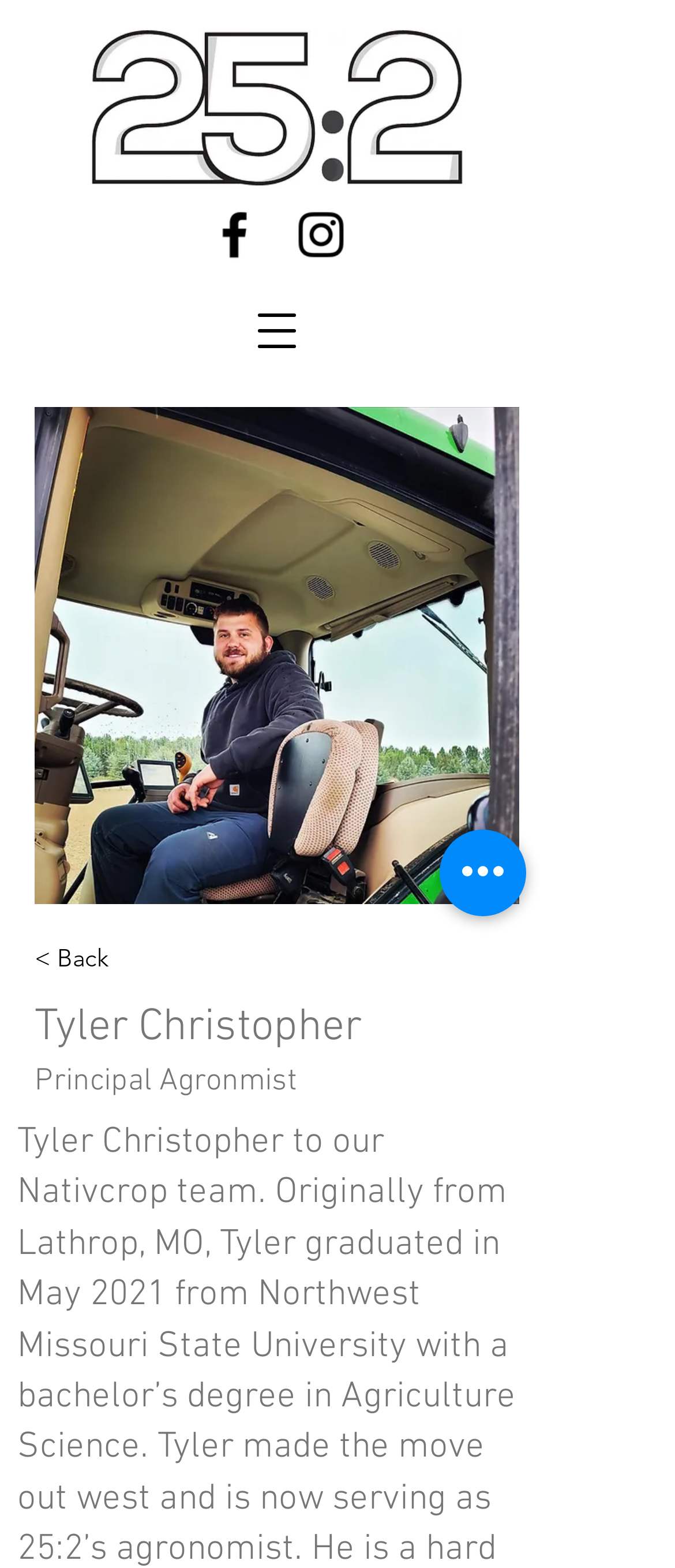What is the name of the person in the image?
Please answer the question with as much detail as possible using the screenshot.

I found the name of the person in the image by looking at the image element with the name 'Tyler Christopher', which is located below the social media links and above the heading with the same name.